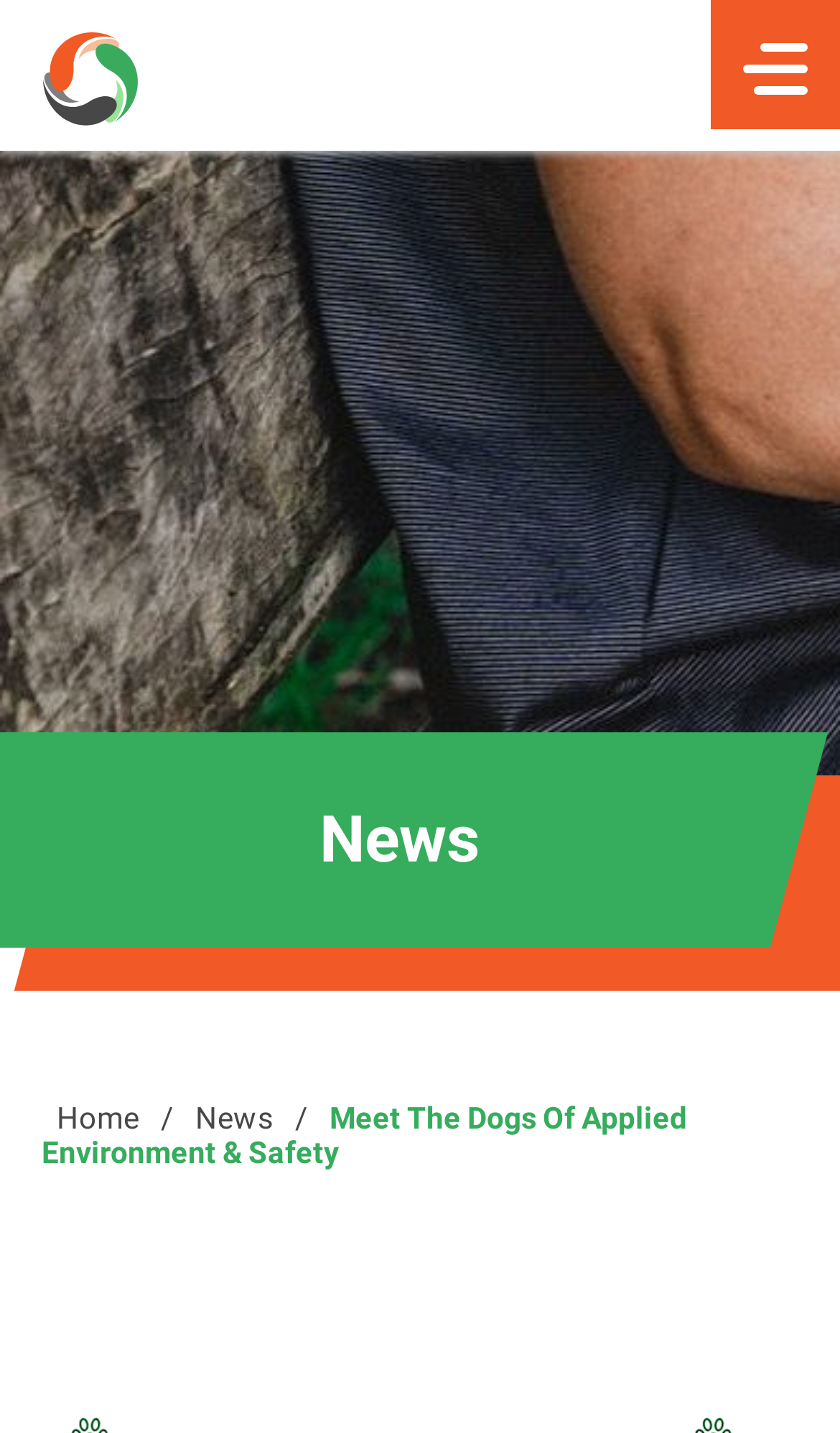Answer succinctly with a single word or phrase:
How many navigation links are there in the main menu?

3